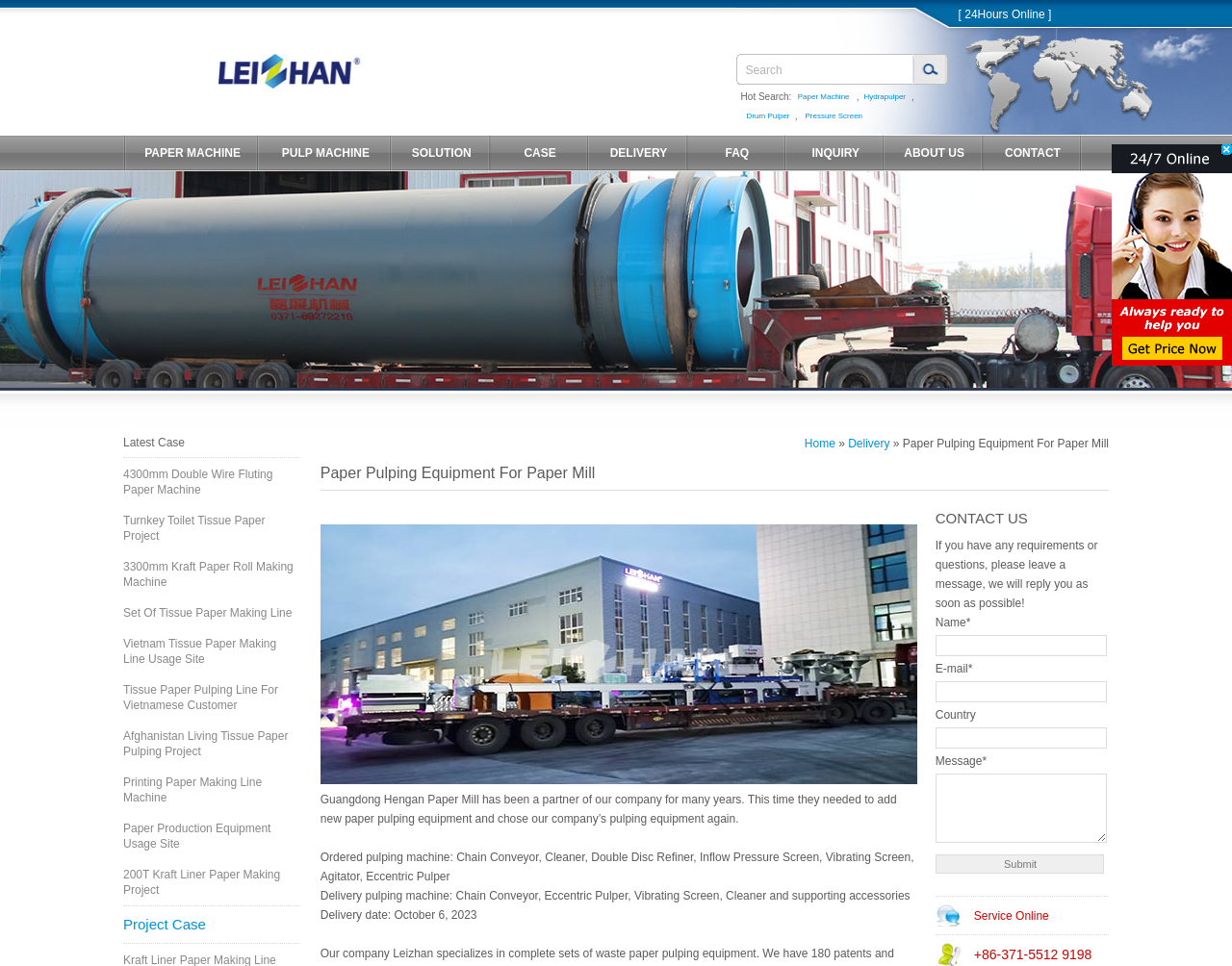Write an elaborate caption that captures the essence of the webpage.

The webpage is about paper pulping equipment and paper making machines. At the top, there is a logo image of "Zhengzhou Leizhan Machine" and a search bar with a button. Below the search bar, there are hot search links, including "Paper Machine", "Hydrapulper", "Drum Pulper", and "Pressure Screen". 

On the left side, there is a navigation menu with links to "PAPER MACHINE", "PULP MACHINE", "SOLUTION", "CASE", "DELIVERY", "FAQ", "INQUIRY", "ABOUT US", and "CONTACT". 

In the main content area, there is a heading "Paper Pulping Equipment For Paper Mill" and a section showcasing the latest cases, including links to various paper machine projects, such as "4300mm Double Wire Fluting Paper Machine" and "Vietnam Tissue Paper Making Line Usage Site". 

Below the latest cases section, there is a contact form with fields for name, email, country, and message, along with a submit button. Above the contact form, there is a message encouraging users to leave a message for any requirements or questions. 

On the right side, there is a section with a heading "Latest Case" and a brief description of a paper mill project, including the equipment delivered and the delivery date. 

At the bottom of the page, there are links to "Service Online" and a phone number "+86-371-5512 9198".